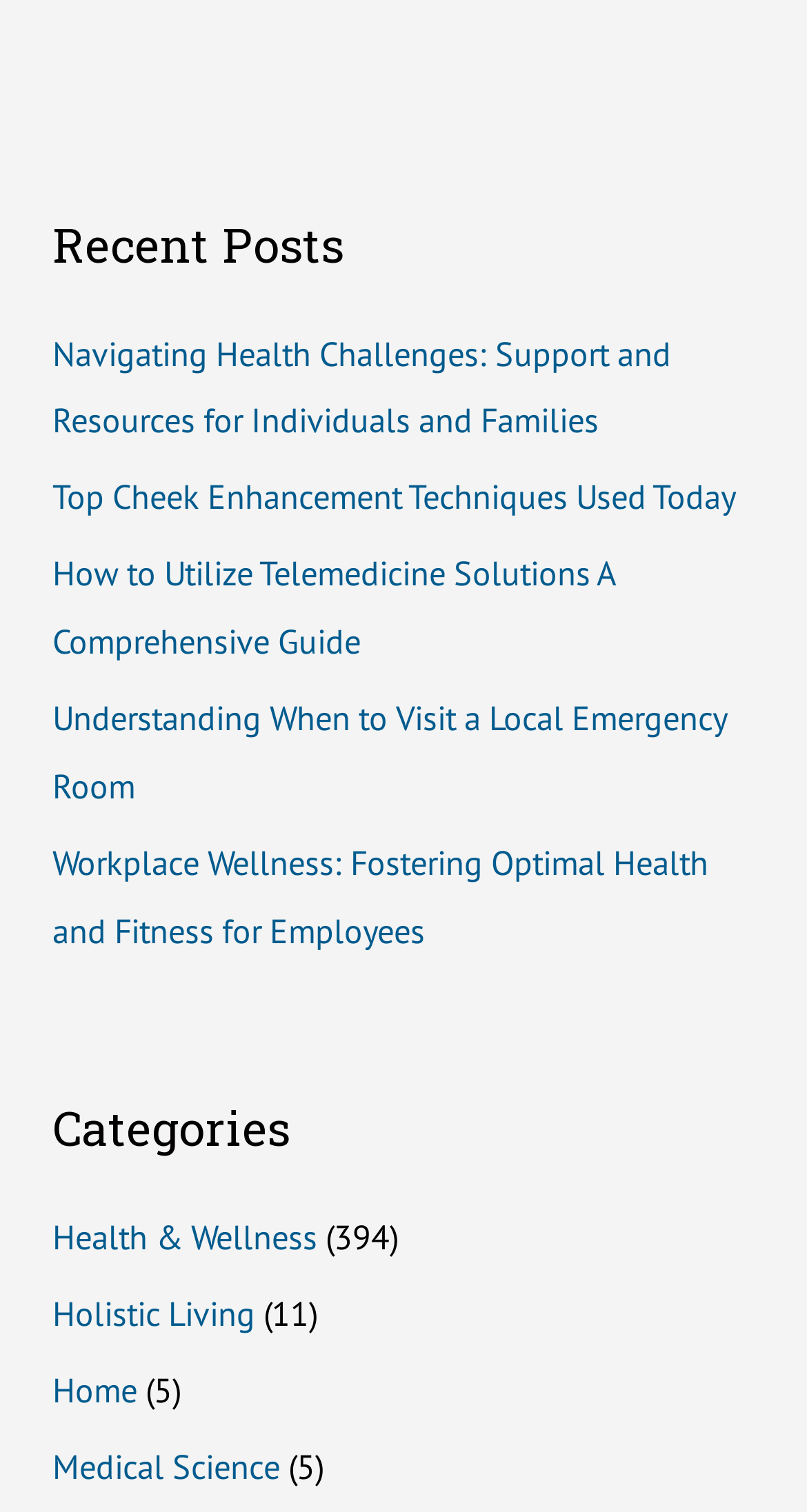How many categories are listed on the webpage?
Examine the screenshot and reply with a single word or phrase.

4